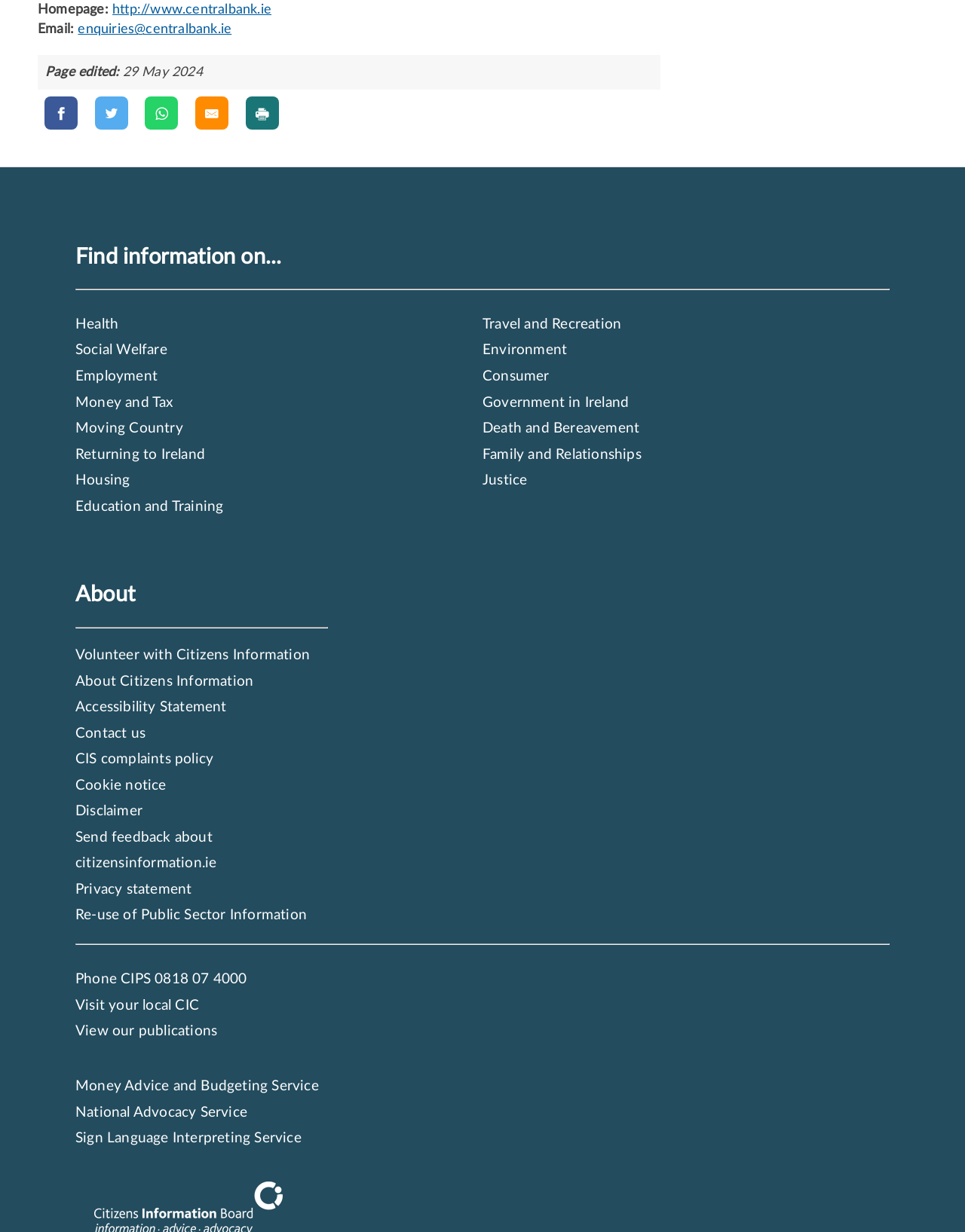Find and specify the bounding box coordinates that correspond to the clickable region for the instruction: "Learn about Citizens Information".

[0.078, 0.547, 0.263, 0.559]